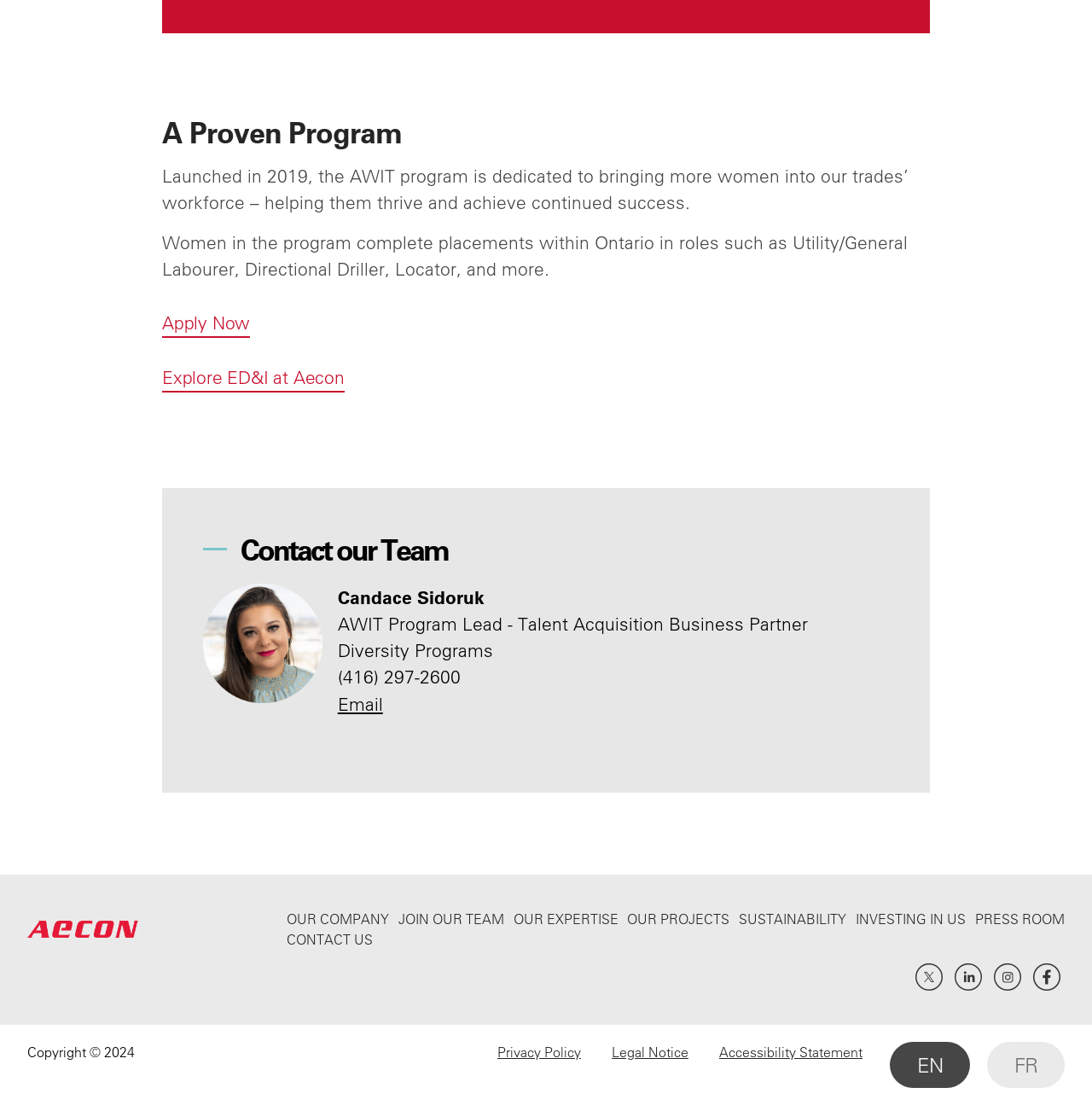Give a concise answer using only one word or phrase for this question:
What is the name of the program?

AWIT